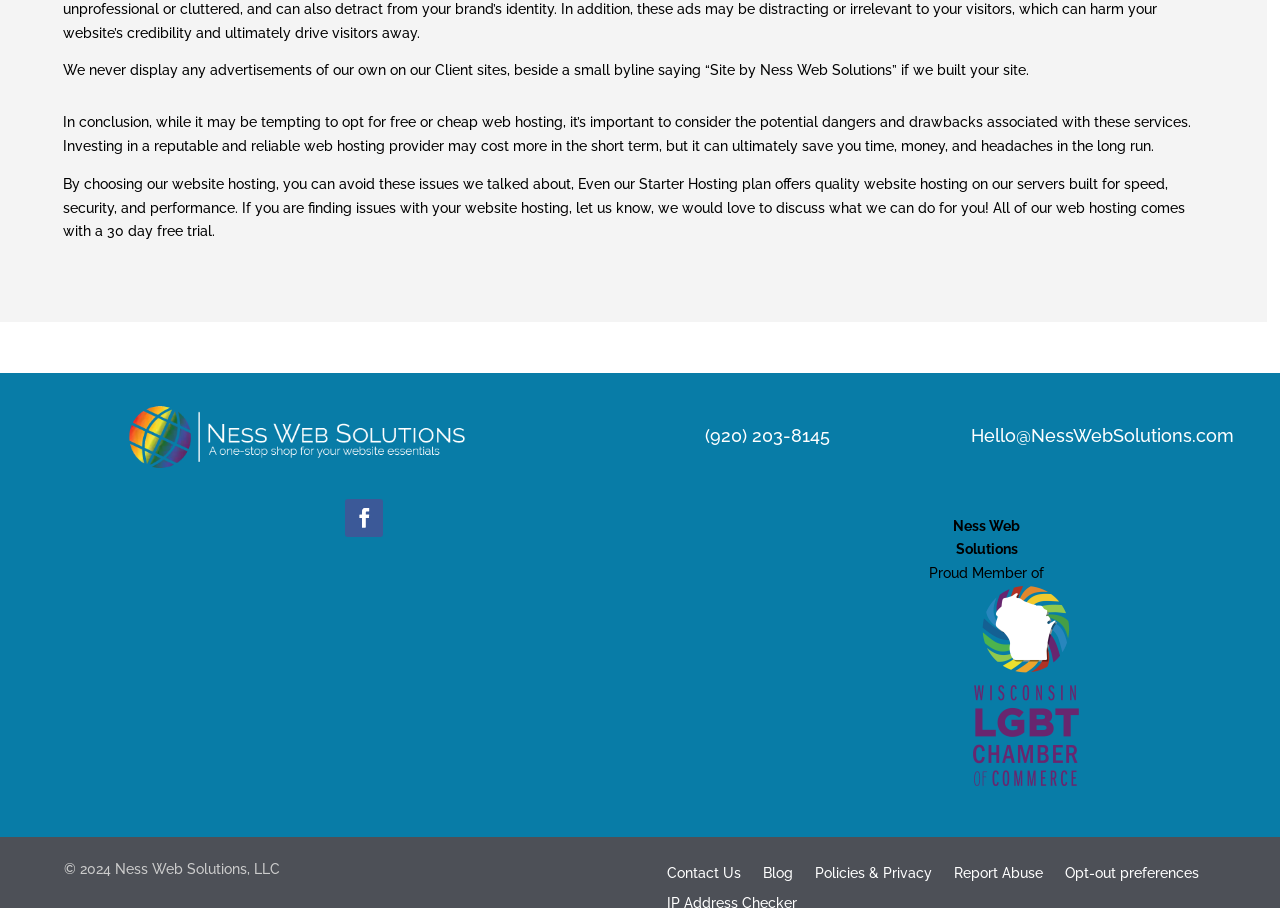What is the company's email address?
Carefully analyze the image and provide a thorough answer to the question.

The email address can be found in the layout table on the right side of the page, inside a heading element.